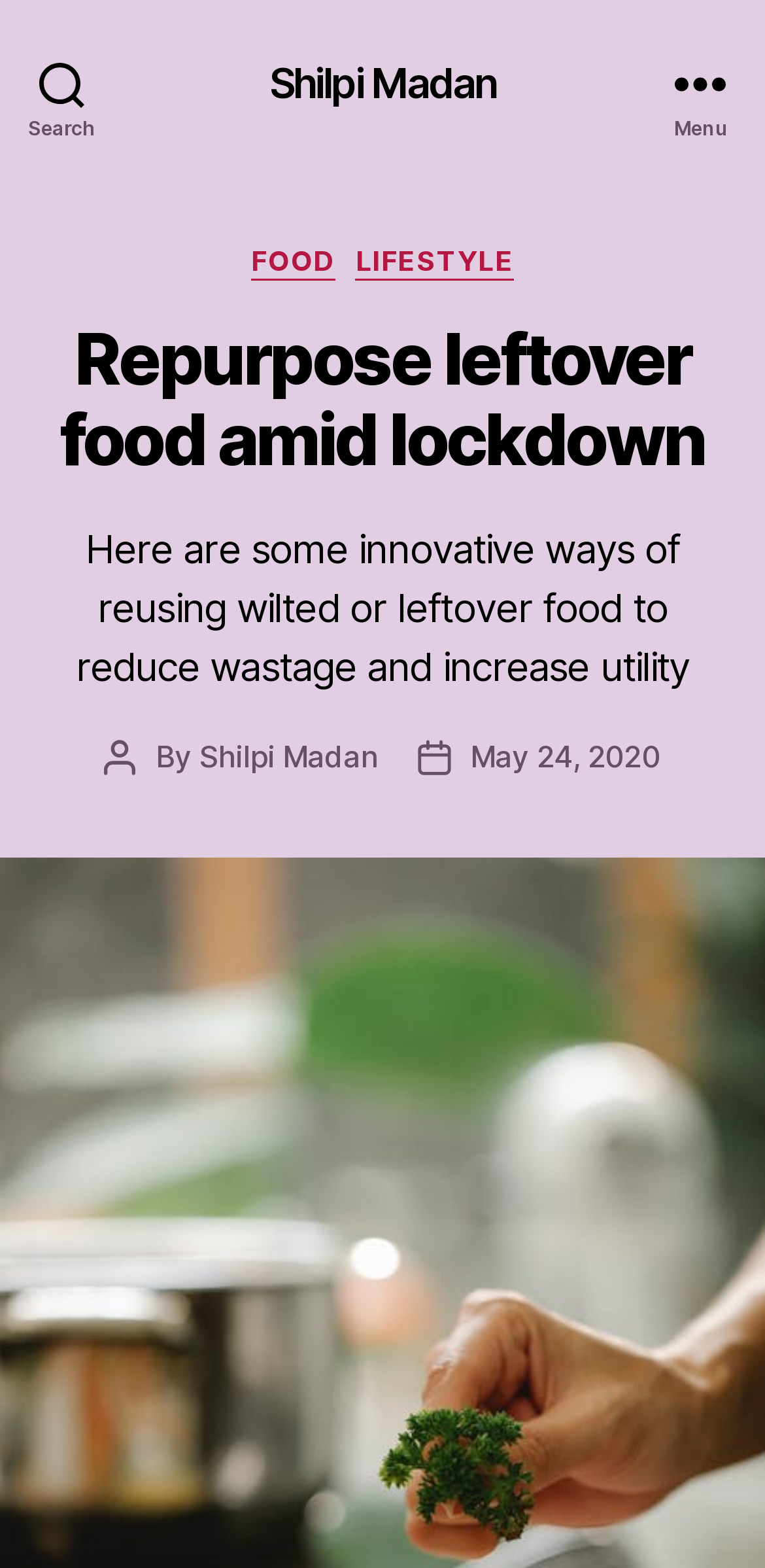Answer in one word or a short phrase: 
What is the date of the post?

May 24, 2020